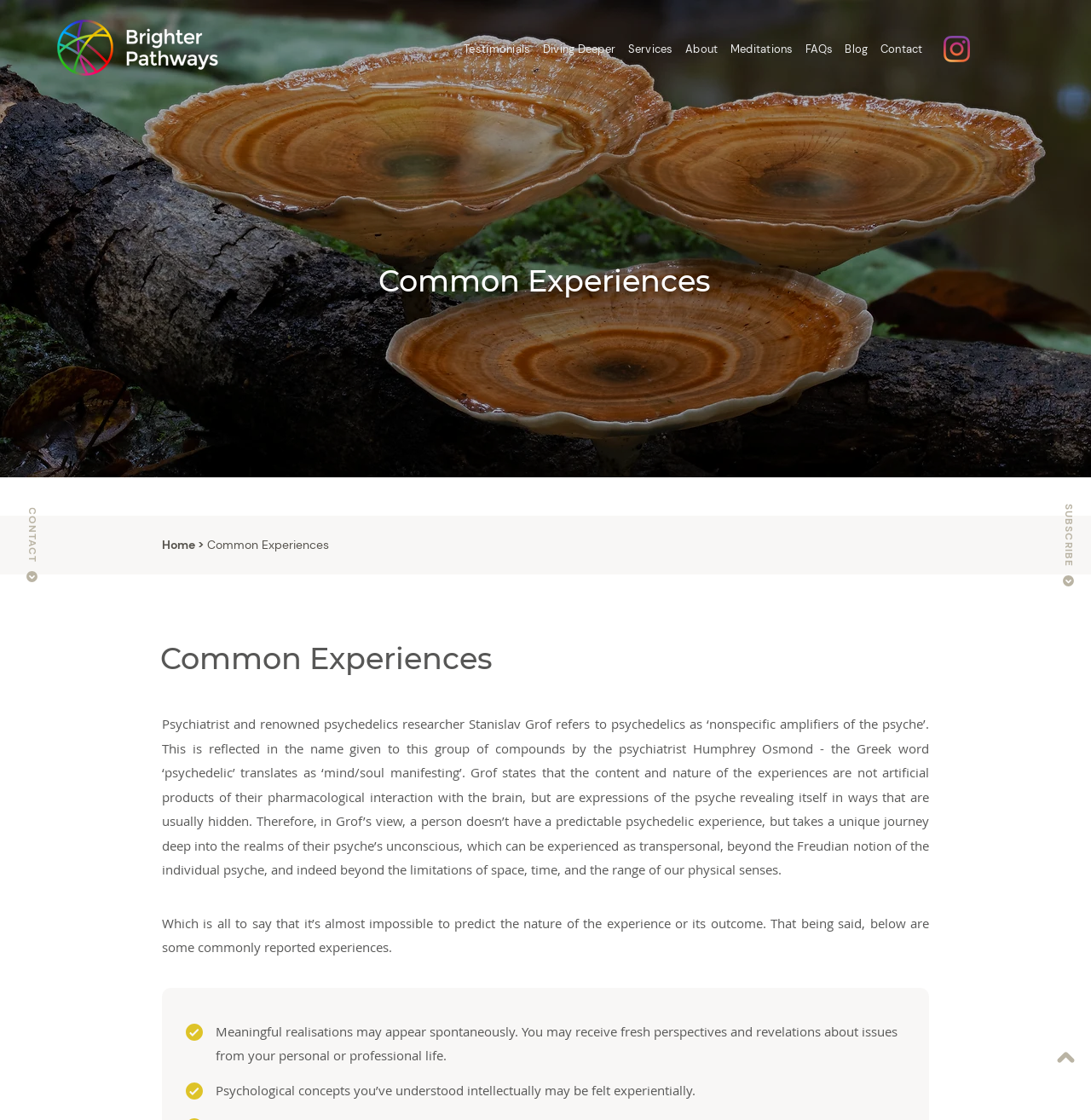Provide a one-word or short-phrase response to the question:
What is the nature of psychedelic experiences?

Unpredictable